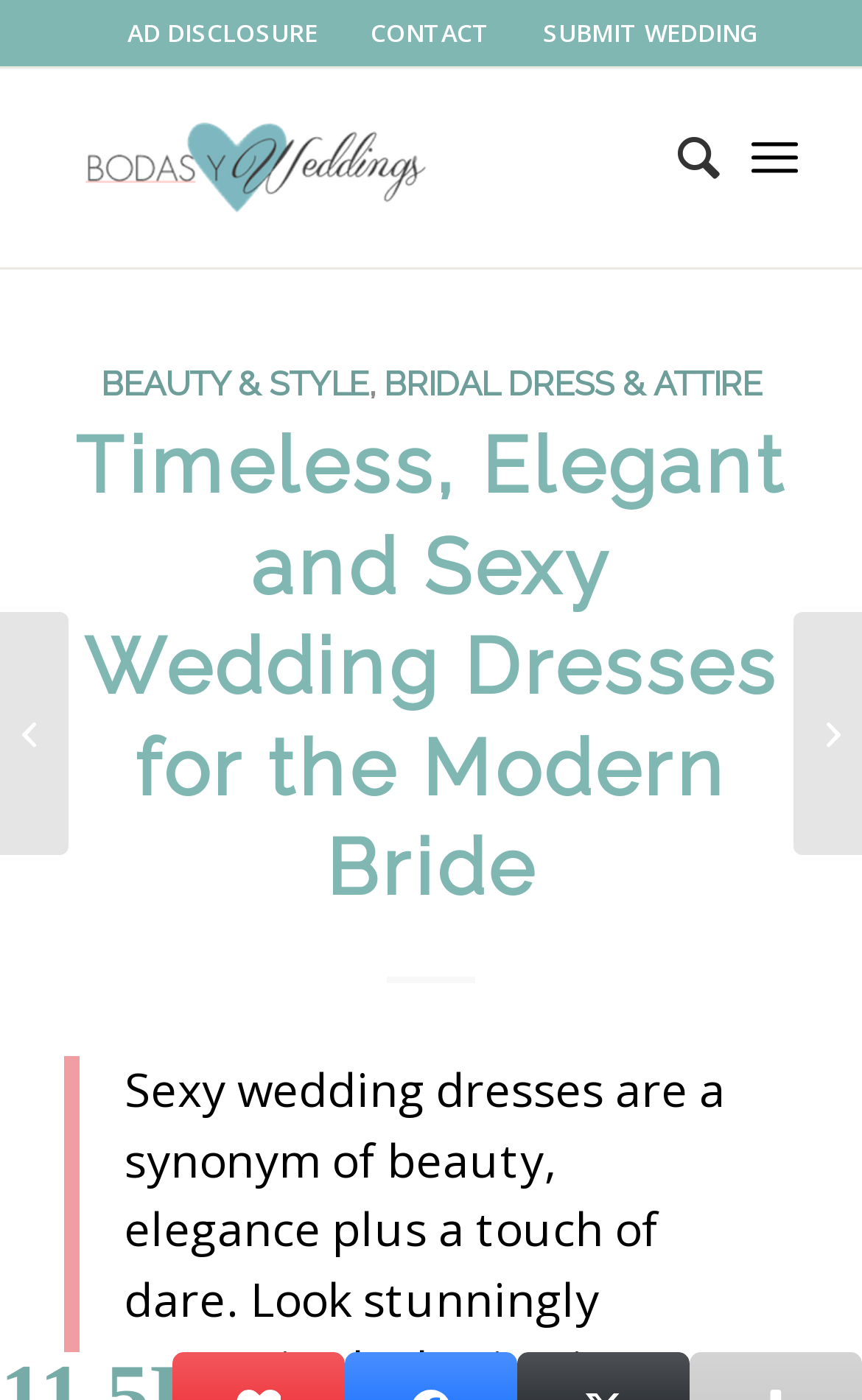Find and generate the main title of the webpage.

Timeless, Elegant and Sexy Wedding Dresses for the Modern Bride